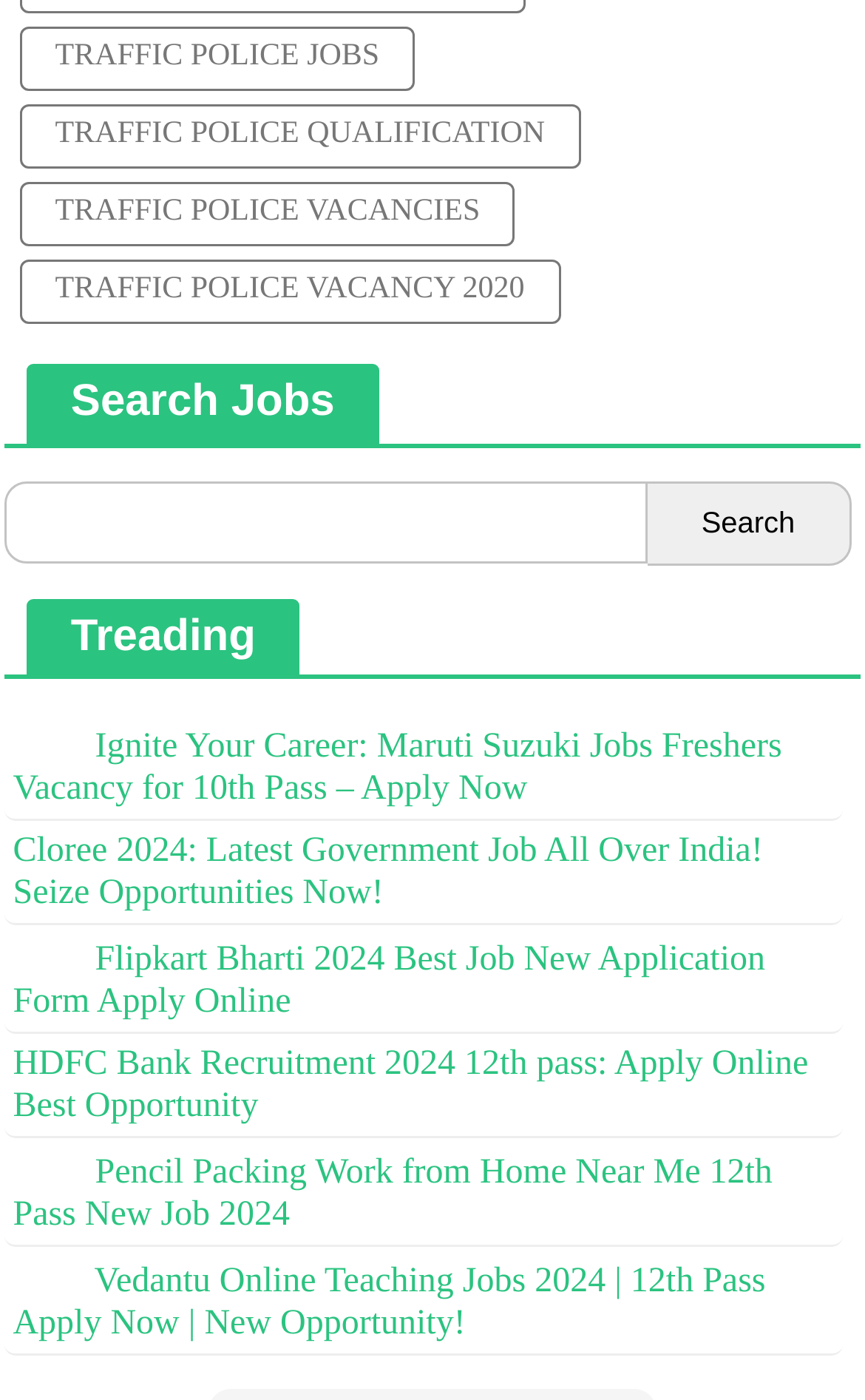Given the description of a UI element: "traffic police bharti 2021", identify the bounding box coordinates of the matching element in the webpage screenshot.

[0.023, 0.587, 0.608, 0.633]